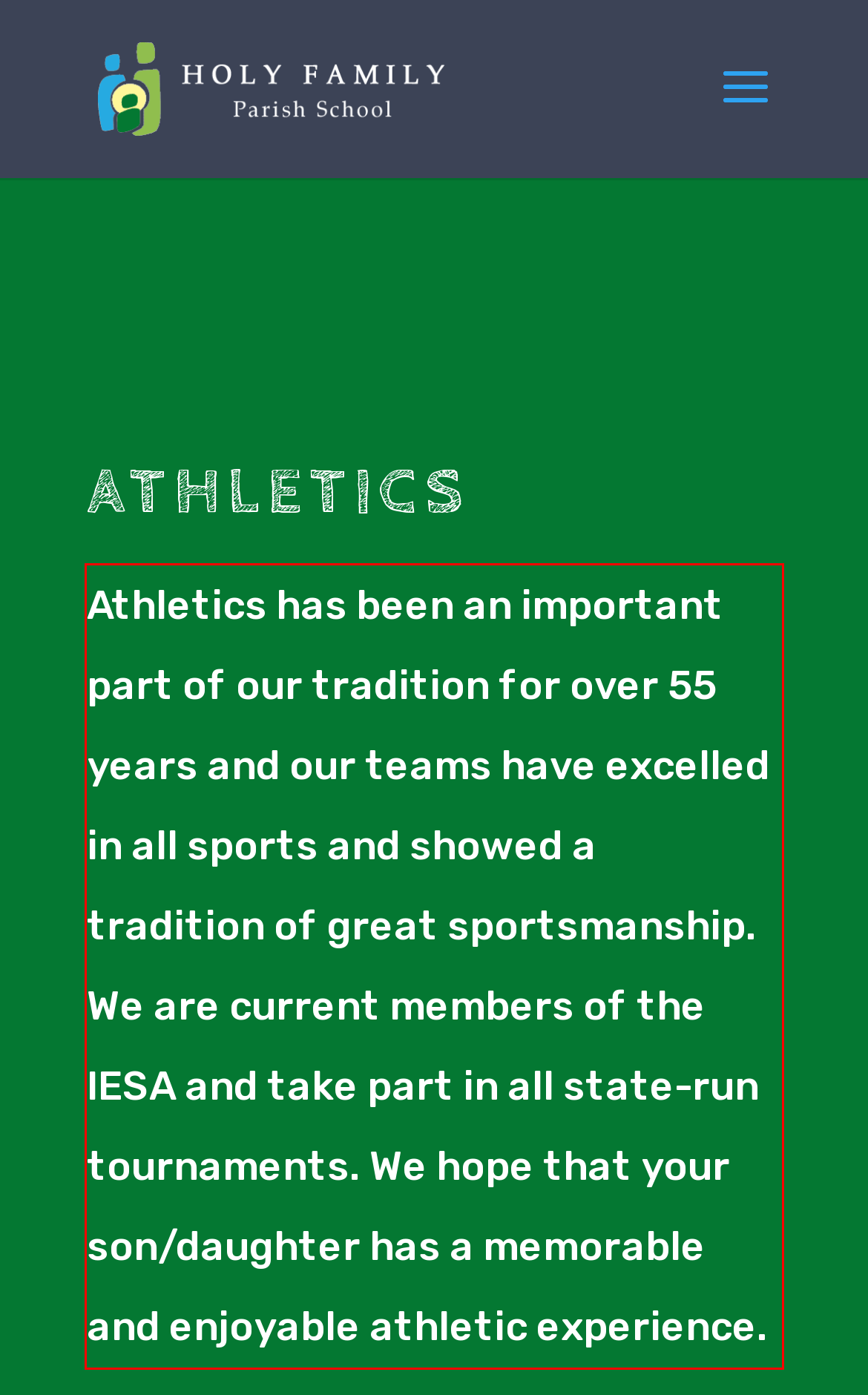Please look at the webpage screenshot and extract the text enclosed by the red bounding box.

Athletics has been an important part of our tradition for over 55 years and our teams have excelled in all sports and showed a tradition of great sportsmanship. We are current members of the IESA and take part in all state-run tournaments. We hope that your son/daughter has a memorable and enjoyable athletic experience.